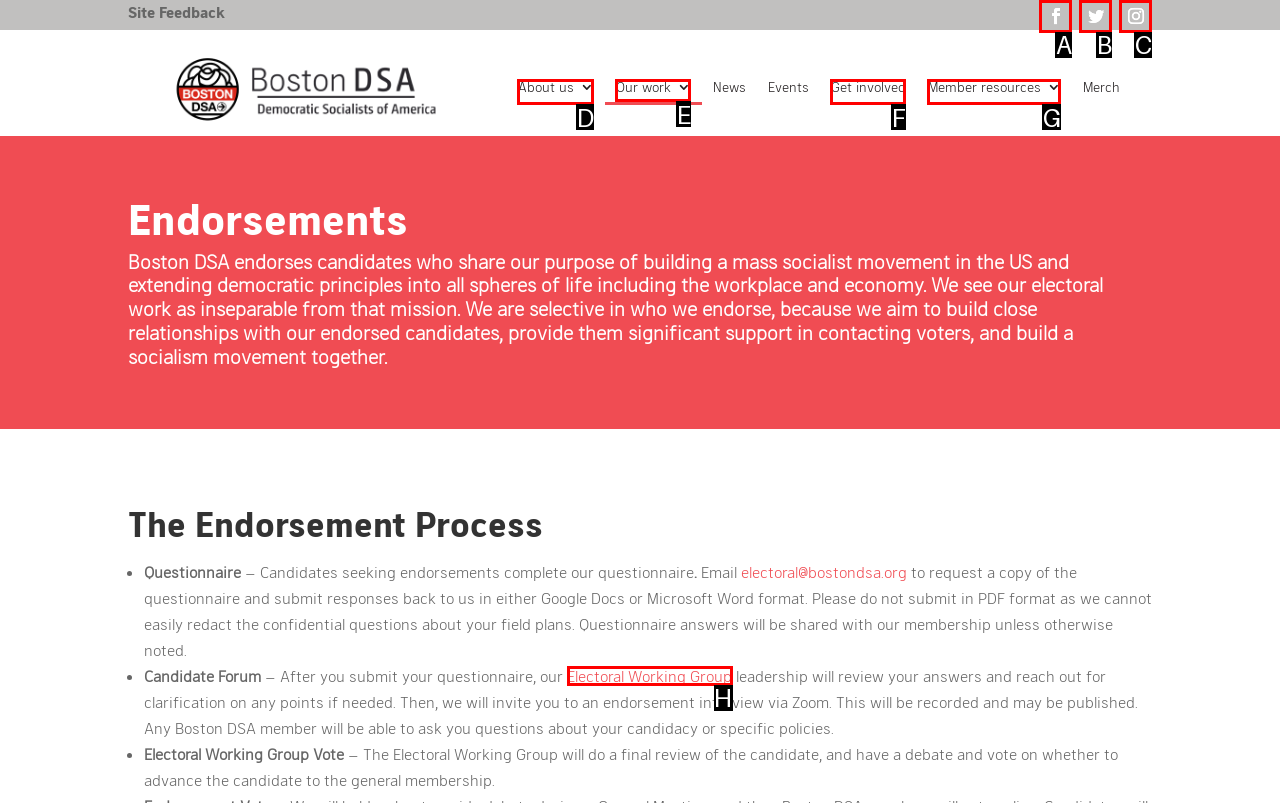Tell me which option best matches the description: Our work
Answer with the option's letter from the given choices directly.

E